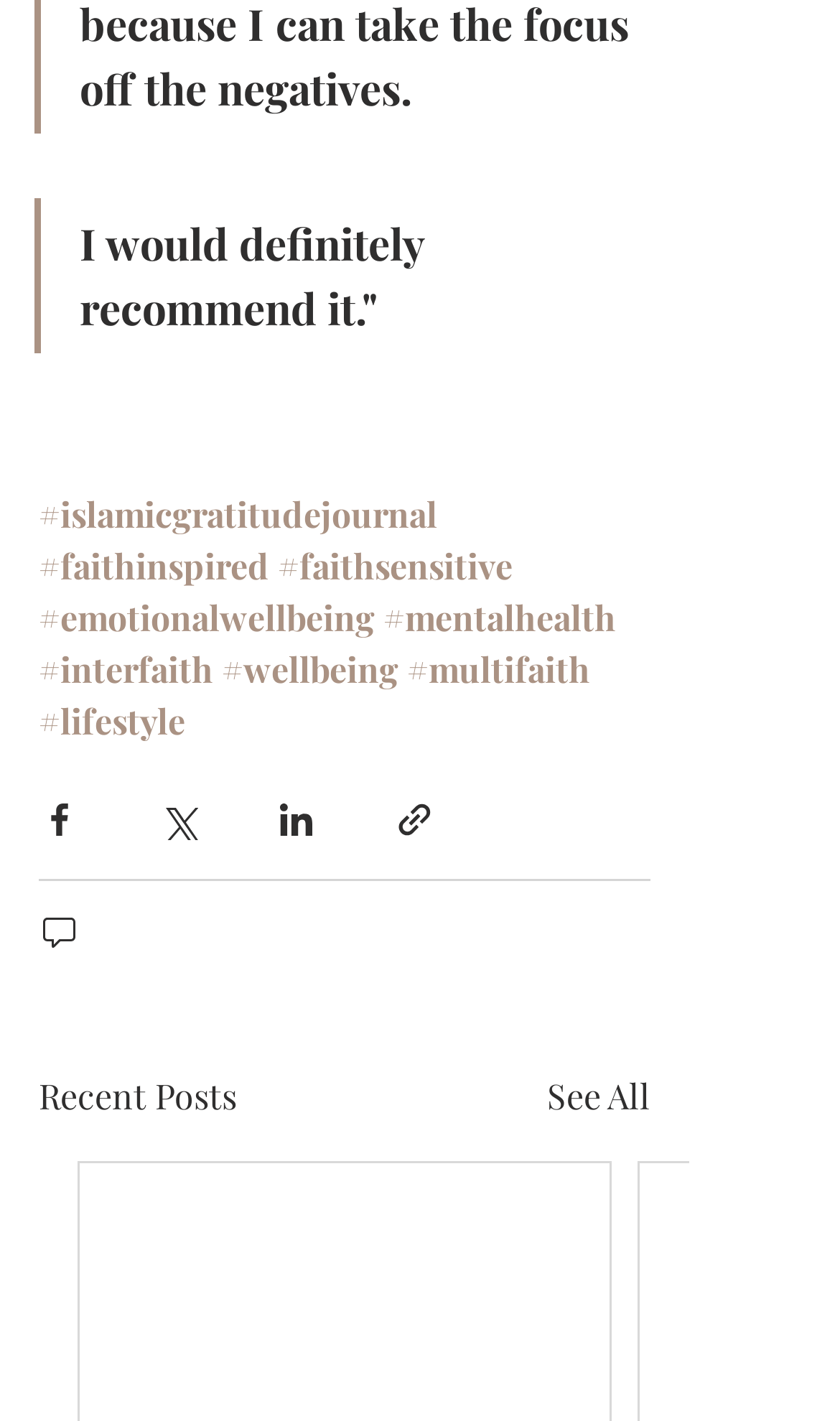Locate the bounding box coordinates of the area that needs to be clicked to fulfill the following instruction: "Explore Islamic Gratitude Journal". The coordinates should be in the format of four float numbers between 0 and 1, namely [left, top, right, bottom].

[0.046, 0.346, 0.521, 0.378]